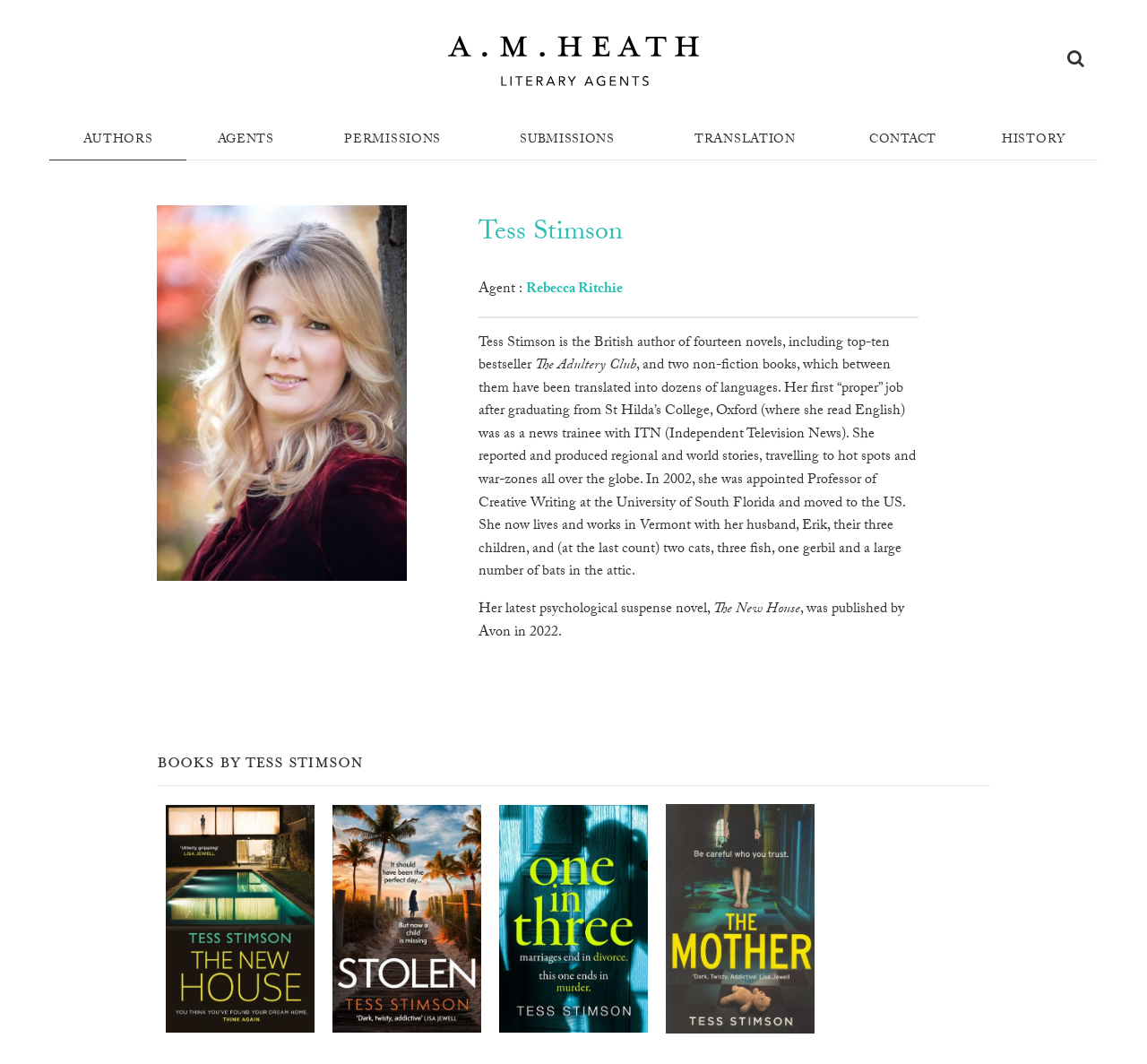Please find the bounding box coordinates of the section that needs to be clicked to achieve this instruction: "Contact the agent".

[0.729, 0.114, 0.845, 0.15]